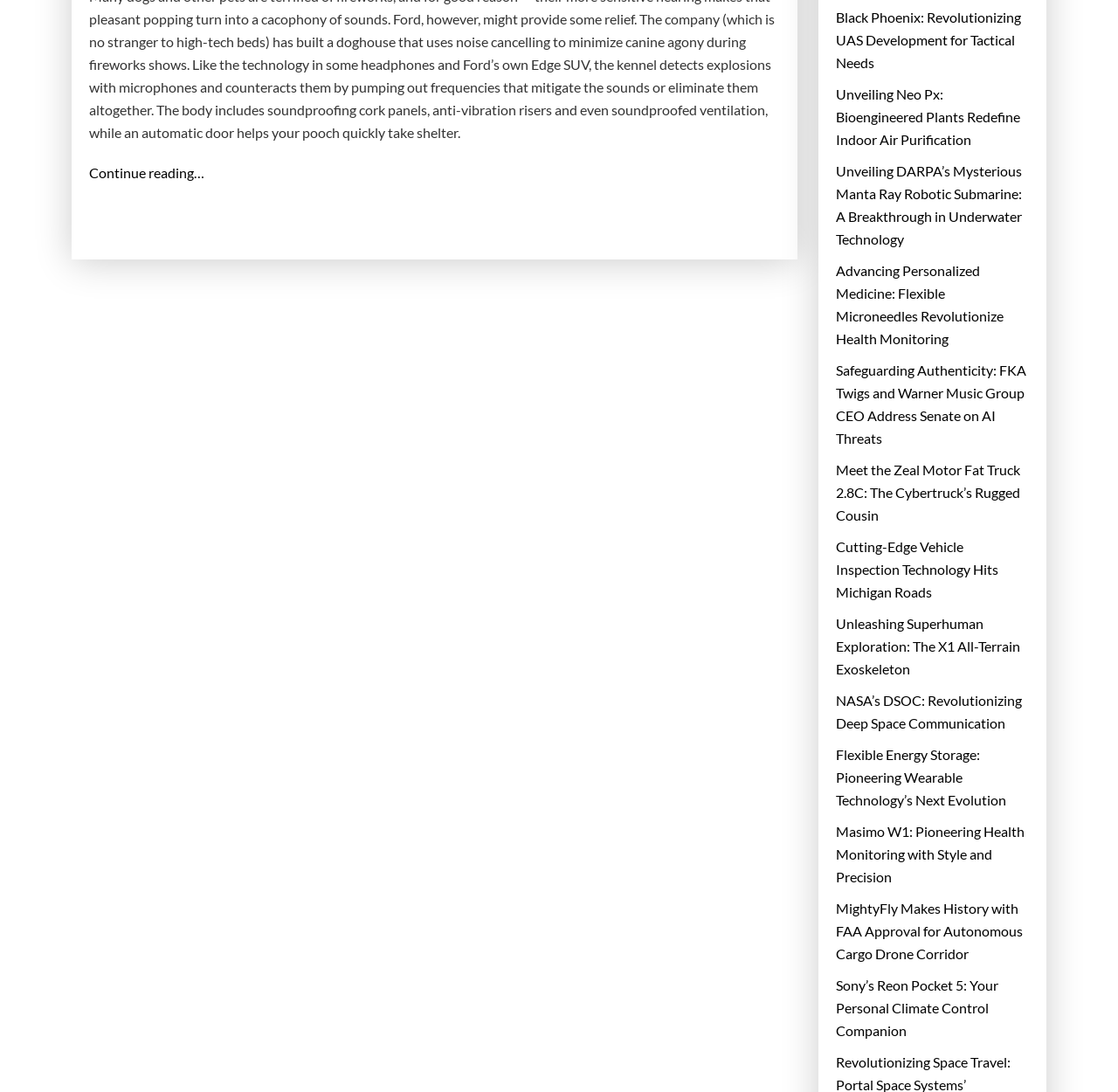Please identify the bounding box coordinates of the region to click in order to complete the given instruction: "Read about Ford's noise-cancelling doghouse". The coordinates should be four float numbers between 0 and 1, i.e., [left, top, right, bottom].

[0.08, 0.148, 0.698, 0.168]